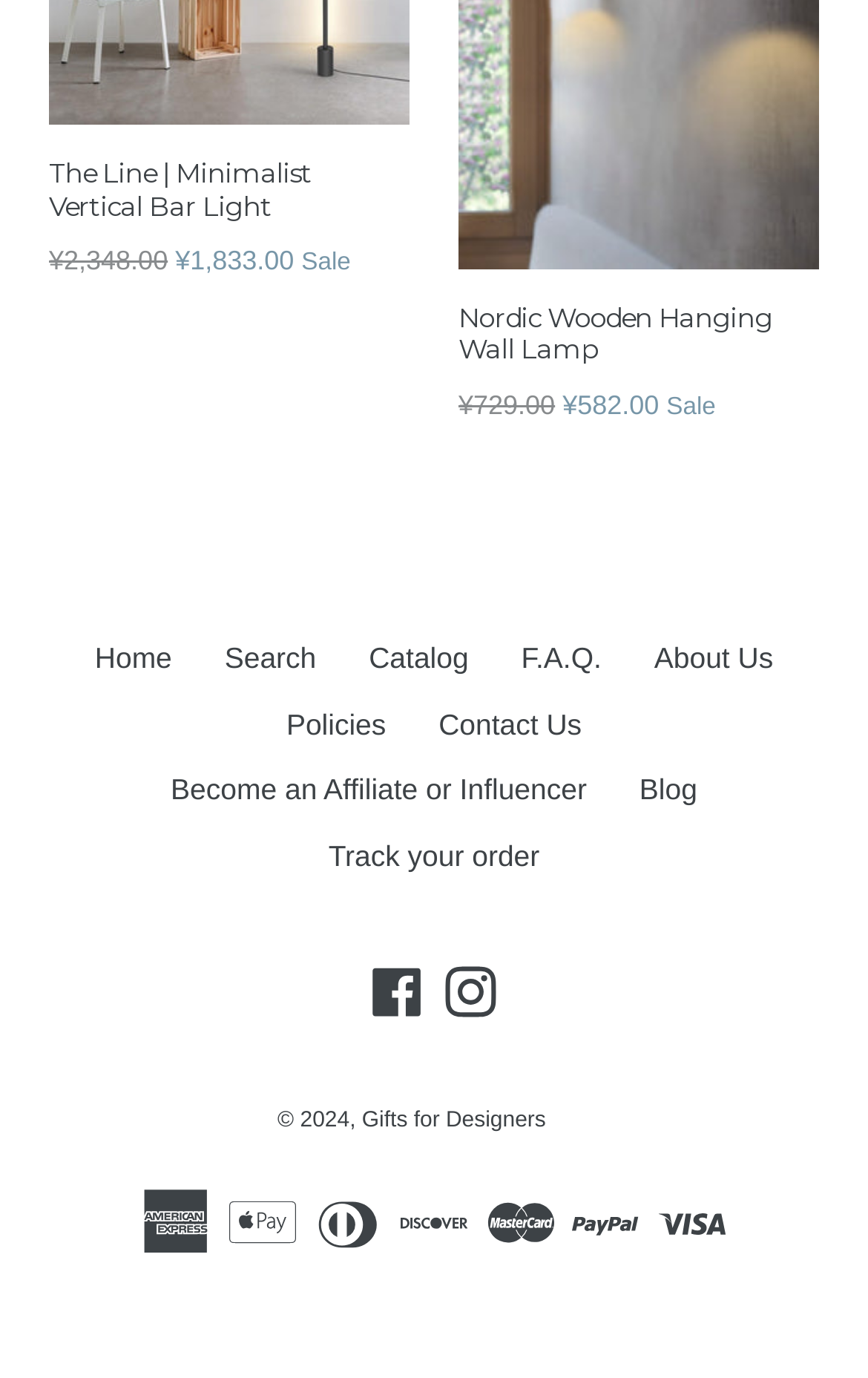What is the category of gifts mentioned in the link at [0.417, 0.805, 0.629, 0.823]?
Using the visual information, answer the question in a single word or phrase.

Designers